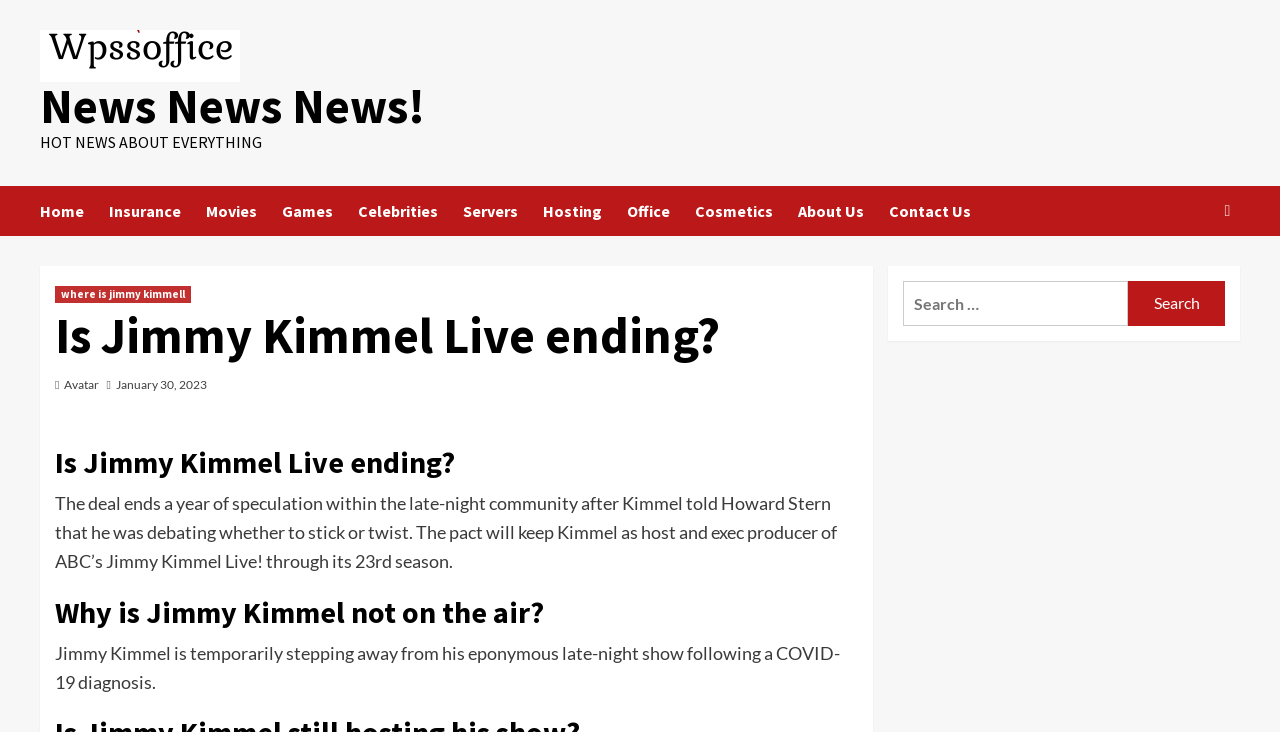Refer to the image and answer the question with as much detail as possible: What is the reason for Jimmy Kimmel's temporary absence from his show?

I found the answer by looking at the StaticText element with the text 'Jimmy Kimmel is temporarily stepping away from his eponymous late-night show following a COVID-19 diagnosis.' which is located below the heading 'Why is Jimmy Kimmel not on the air?'. This text explains the reason for Jimmy Kimmel's temporary absence from his show.